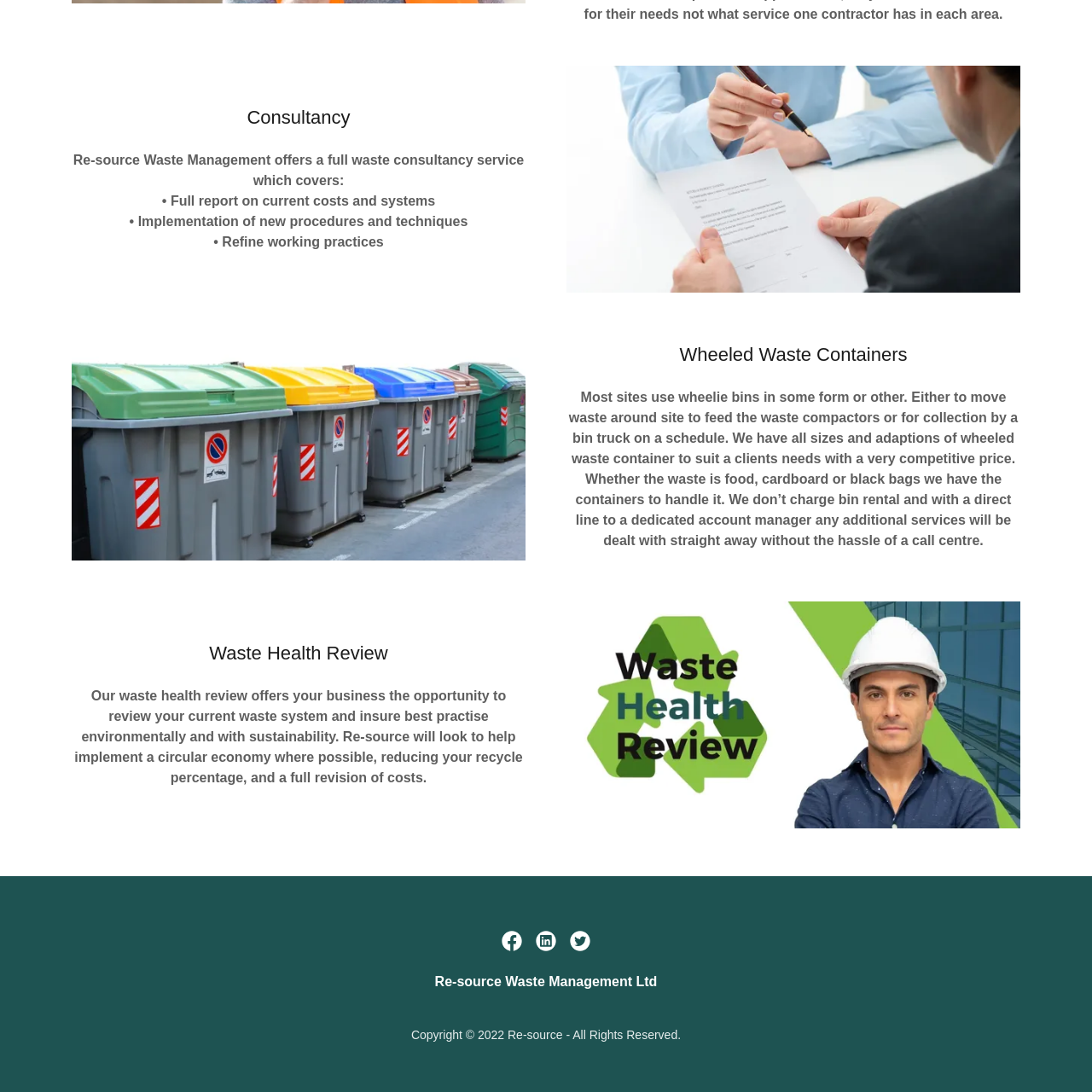What is the purpose of the waste health review?
Using the picture, provide a one-word or short phrase answer.

Review waste system